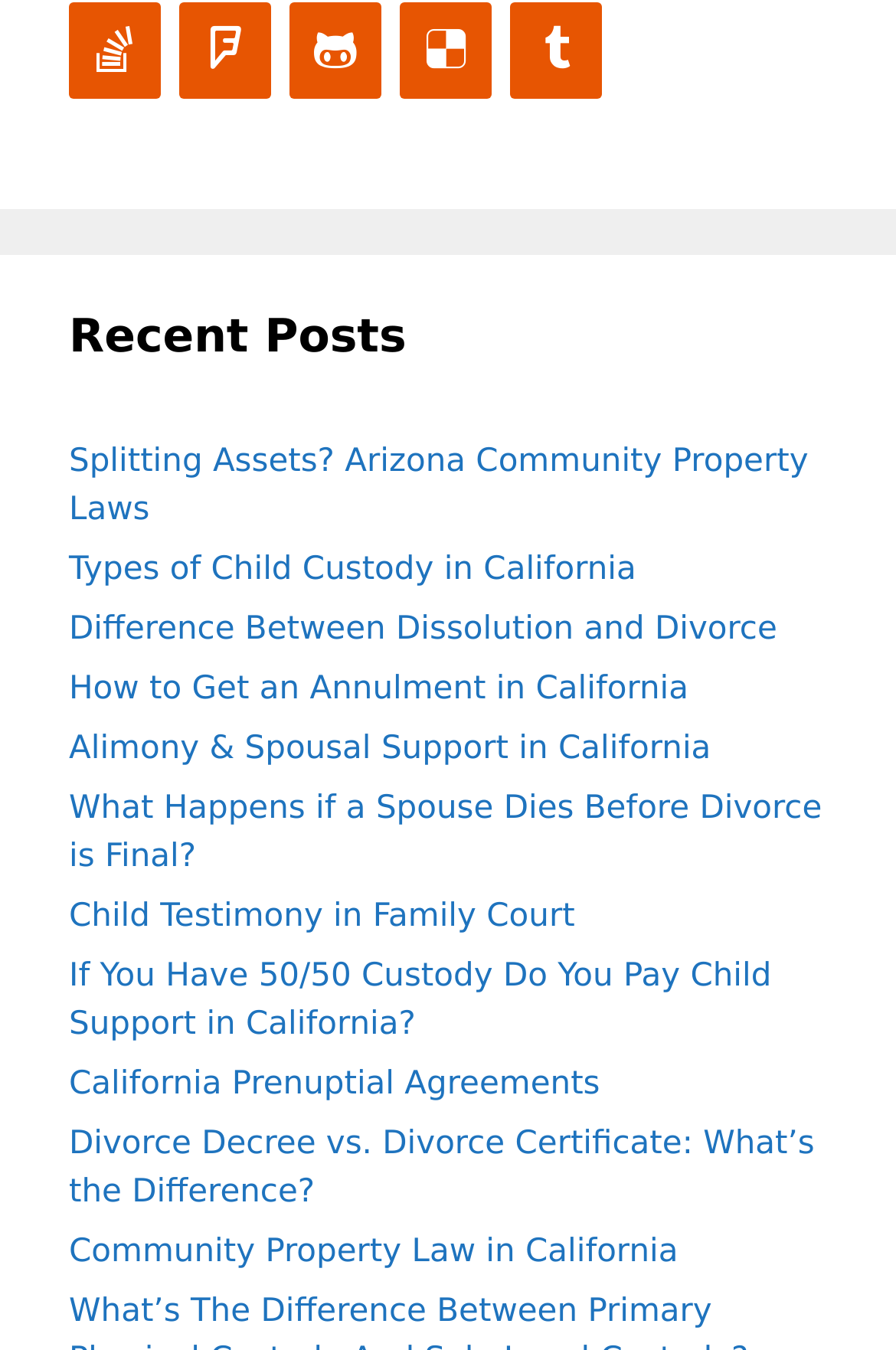Using the image as a reference, answer the following question in as much detail as possible:
What is the topic of the recent posts?

I analyzed the titles of the recent posts listed on the webpage, such as 'Splitting Assets? Arizona Community Property Laws', 'Types of Child Custody in California', and 'Alimony & Spousal Support in California', and determined that the common topic among them is Family Law.